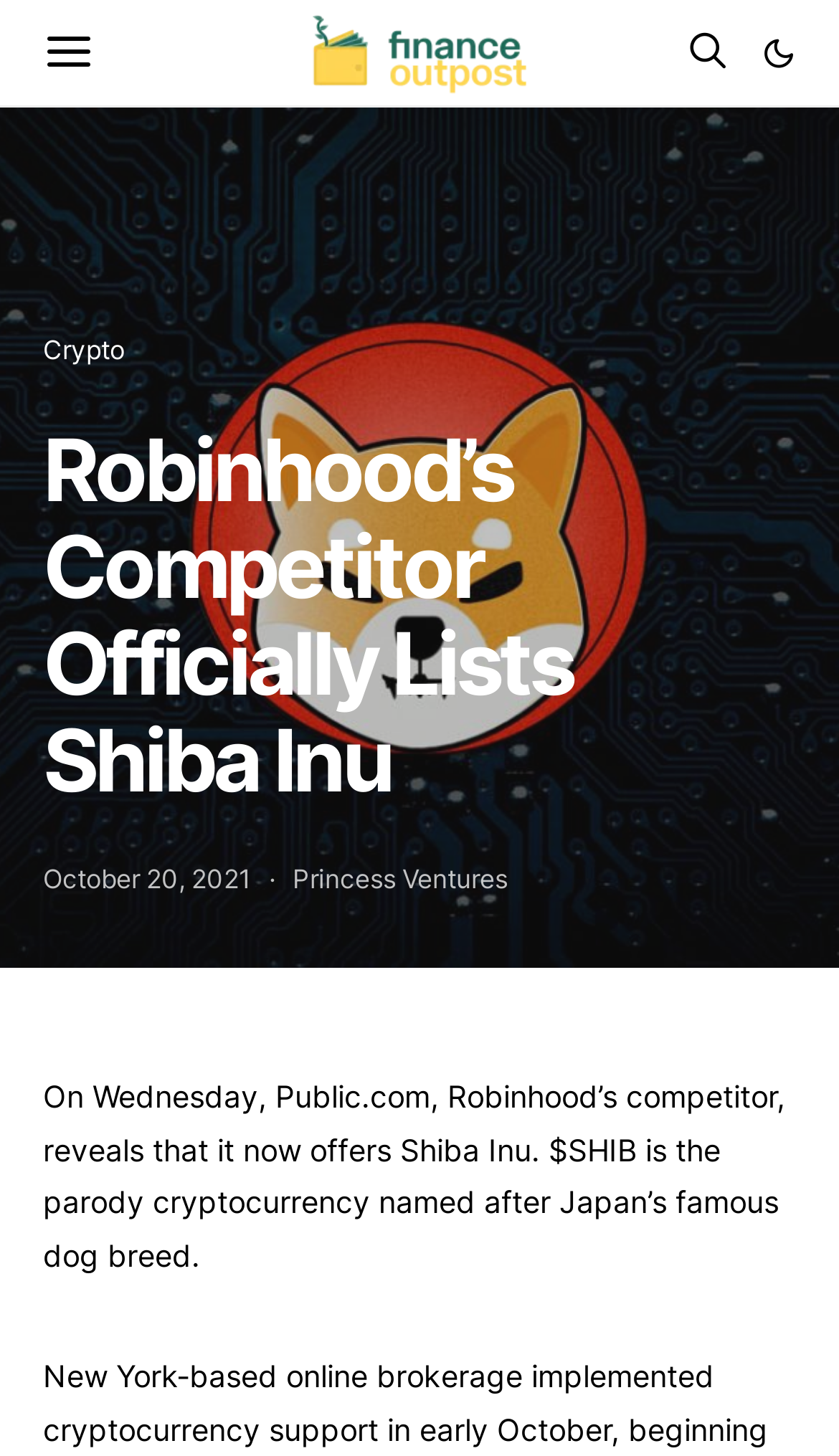What is the name of the cryptocurrency mentioned?
Look at the image and respond with a one-word or short phrase answer.

Shiba Inu